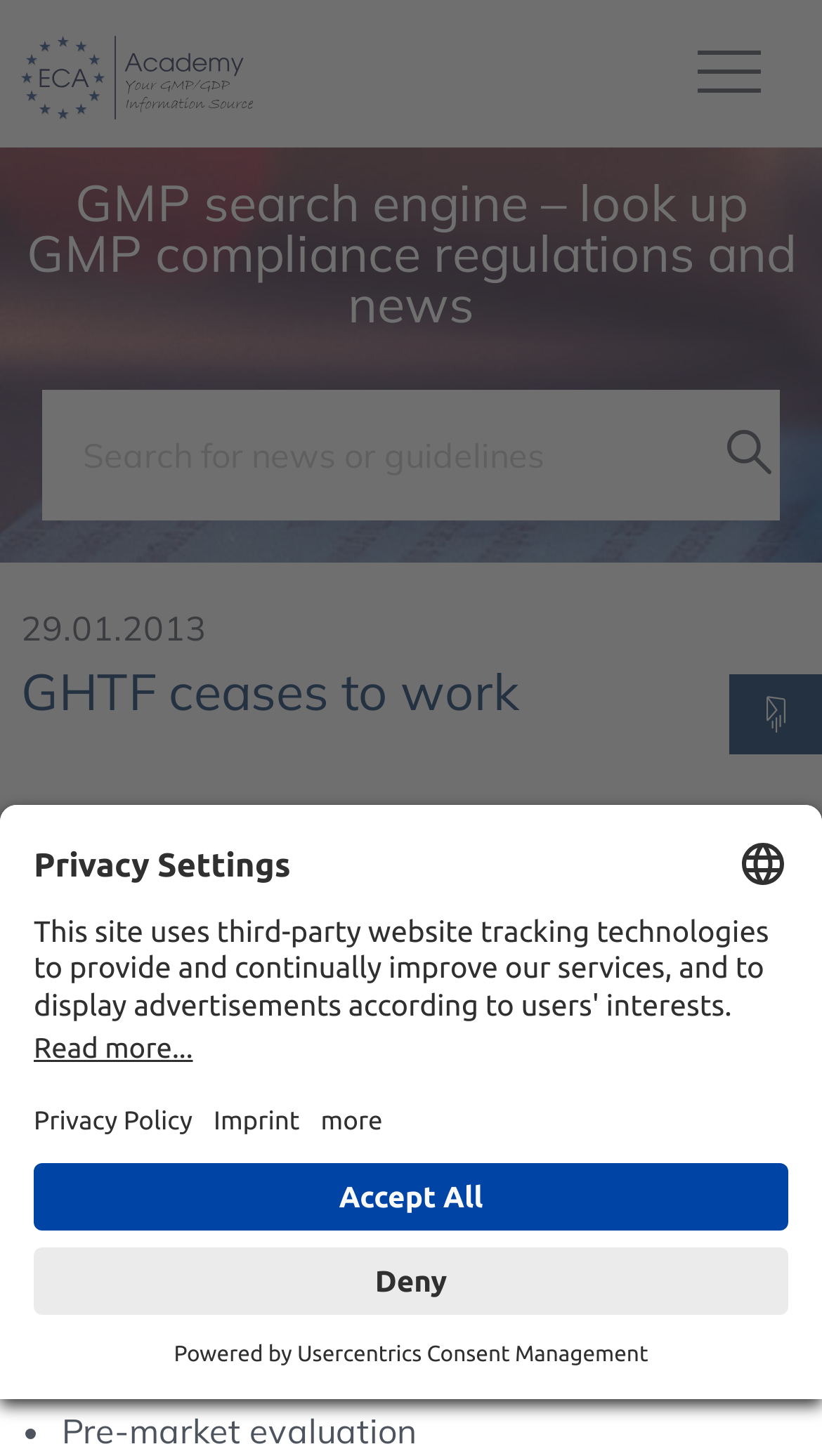Give a succinct answer to this question in a single word or phrase: 
What is the name of the organization that ceased to work by the end of 2012?

GHTF